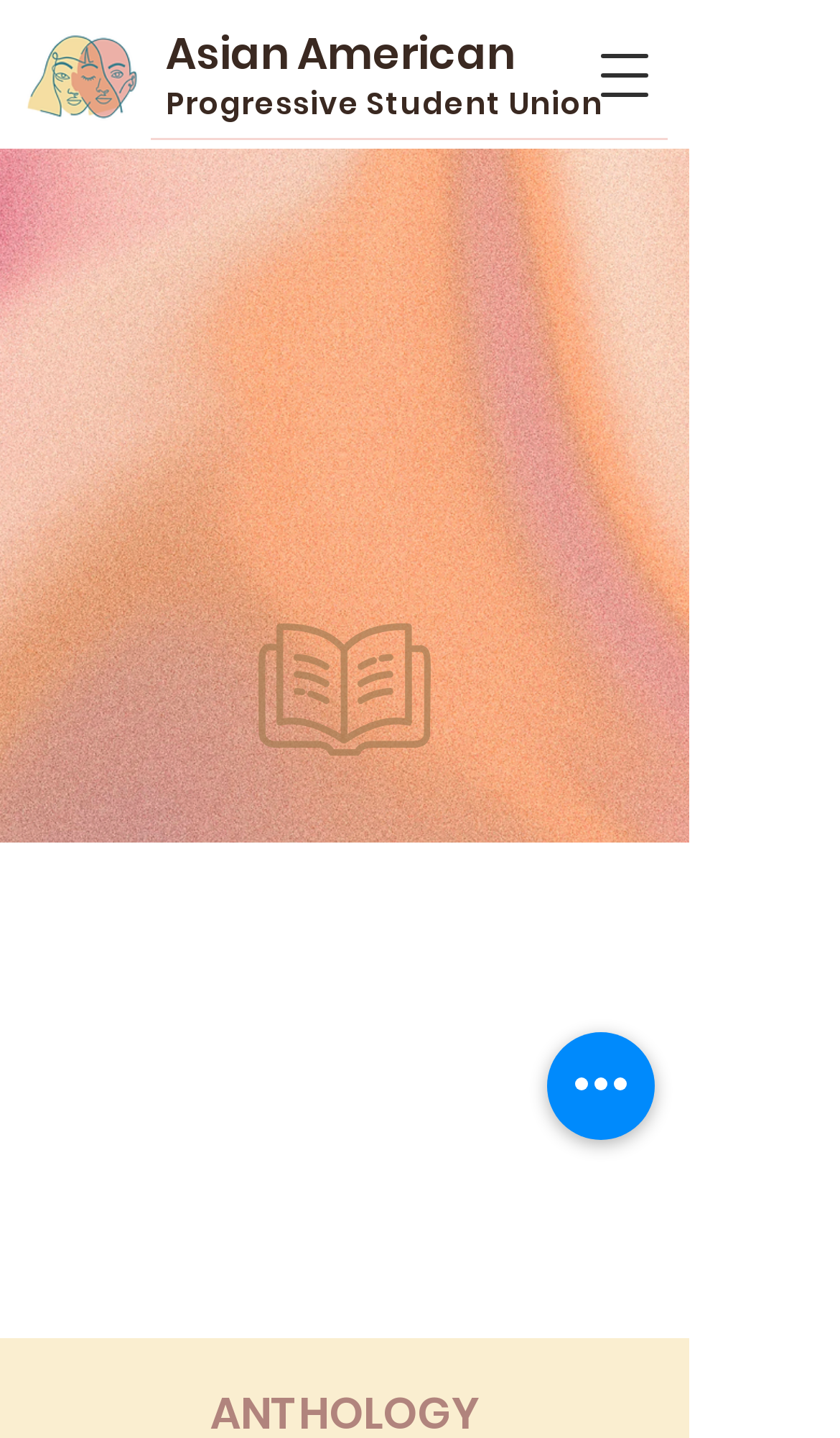Provide a single word or phrase to answer the given question: 
What is the text on the top-left corner of the webpage?

Asian American